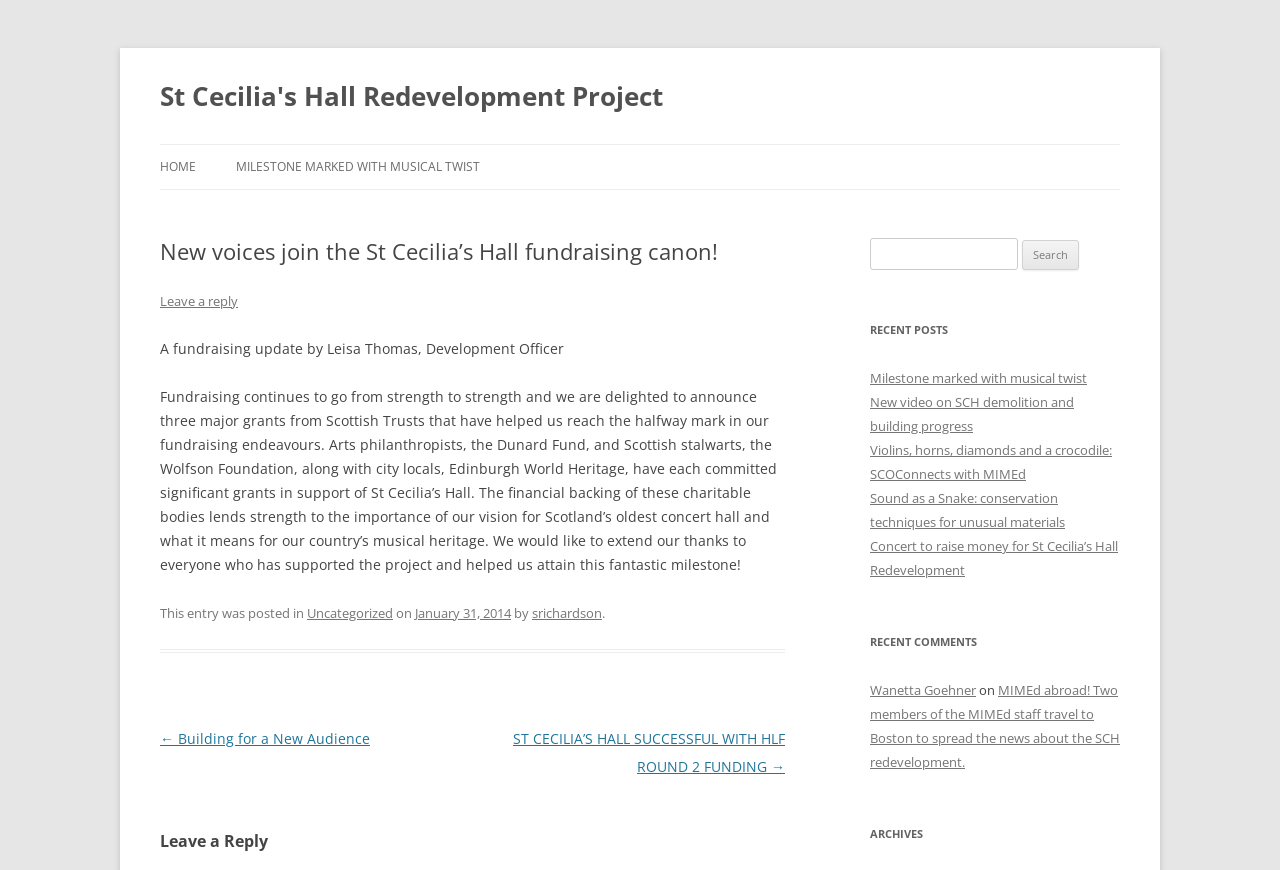Find and specify the bounding box coordinates that correspond to the clickable region for the instruction: "Search for something".

[0.68, 0.274, 0.795, 0.311]